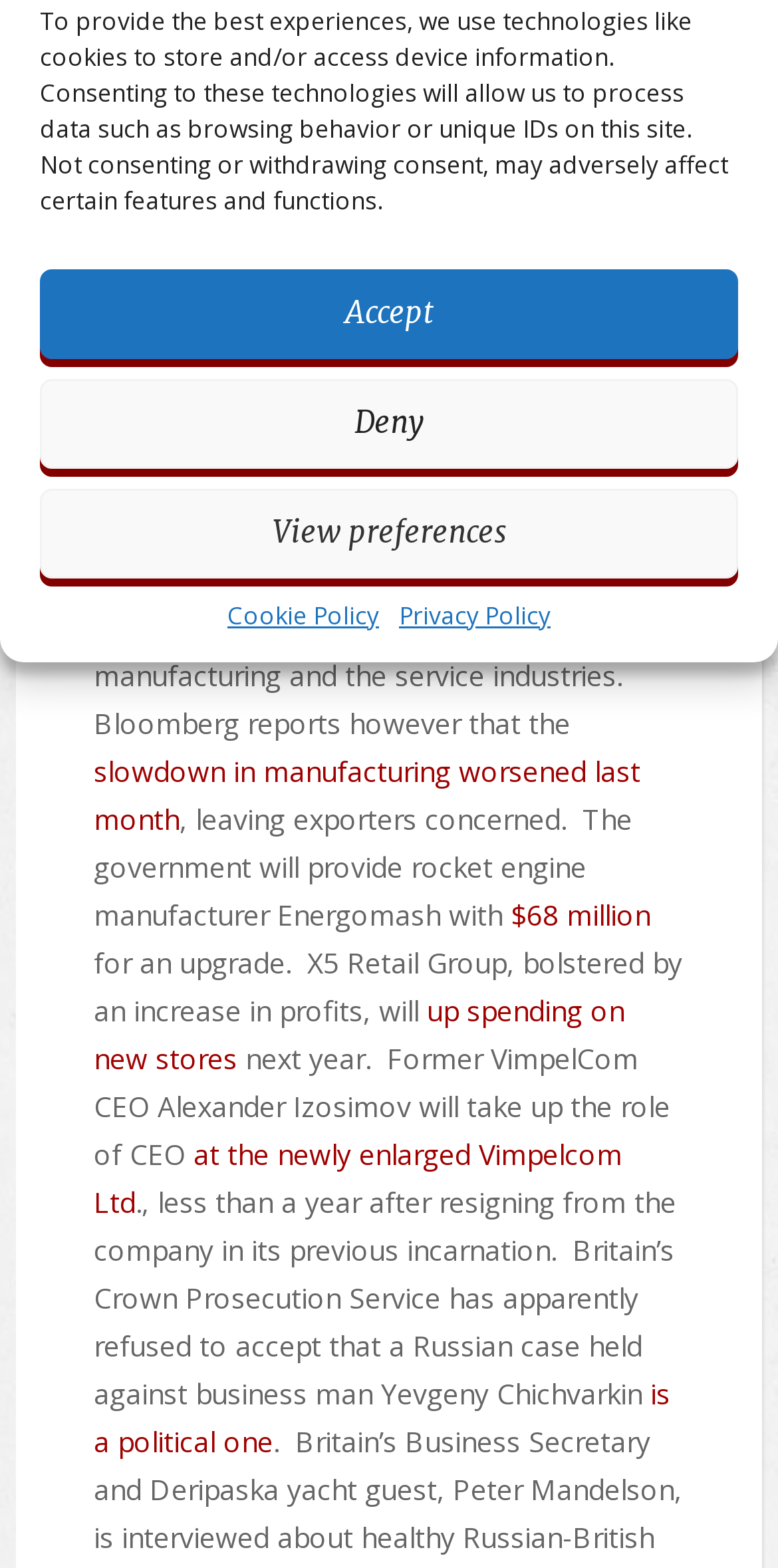Locate the bounding box of the UI element described by: "Deny" in the given webpage screenshot.

[0.051, 0.242, 0.949, 0.299]